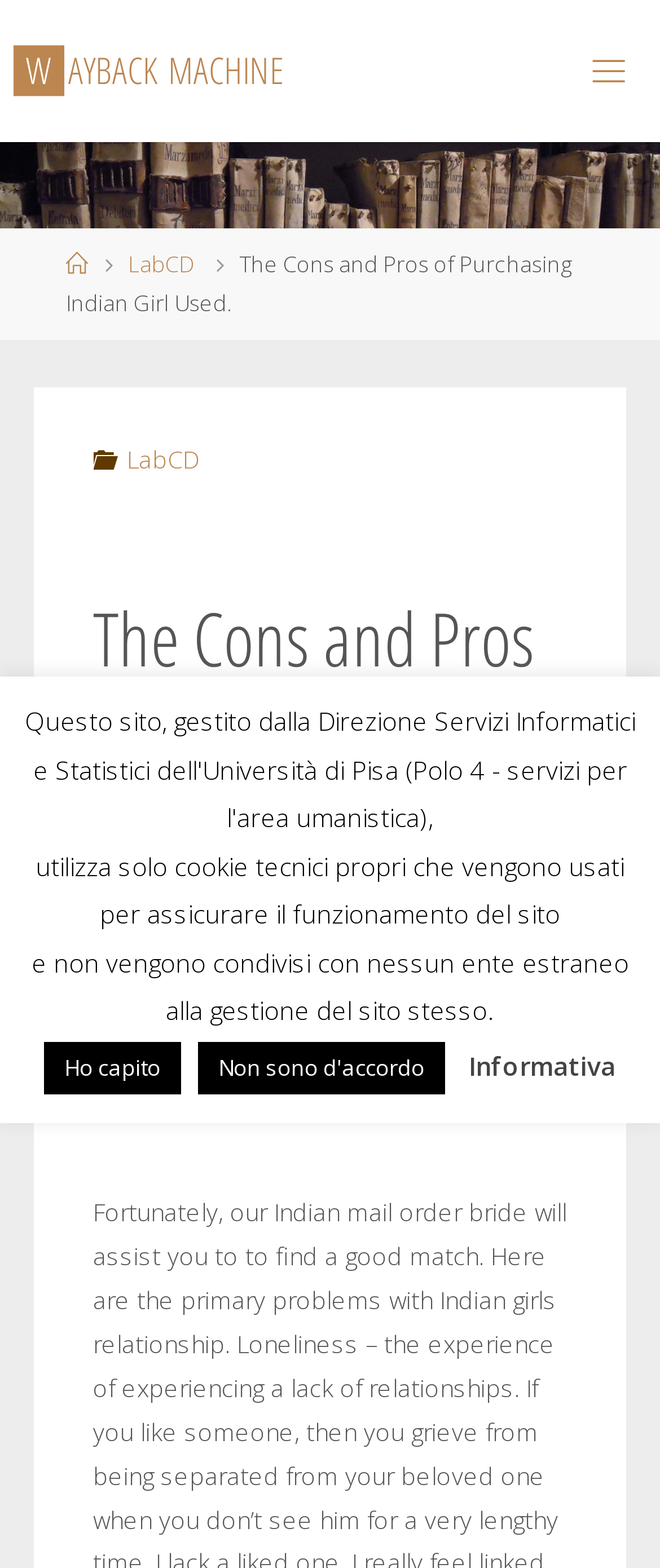Please predict the bounding box coordinates of the element's region where a click is necessary to complete the following instruction: "Click the Wayback Machine link". The coordinates should be represented by four float numbers between 0 and 1, i.e., [left, top, right, bottom].

[0.02, 0.028, 0.429, 0.063]